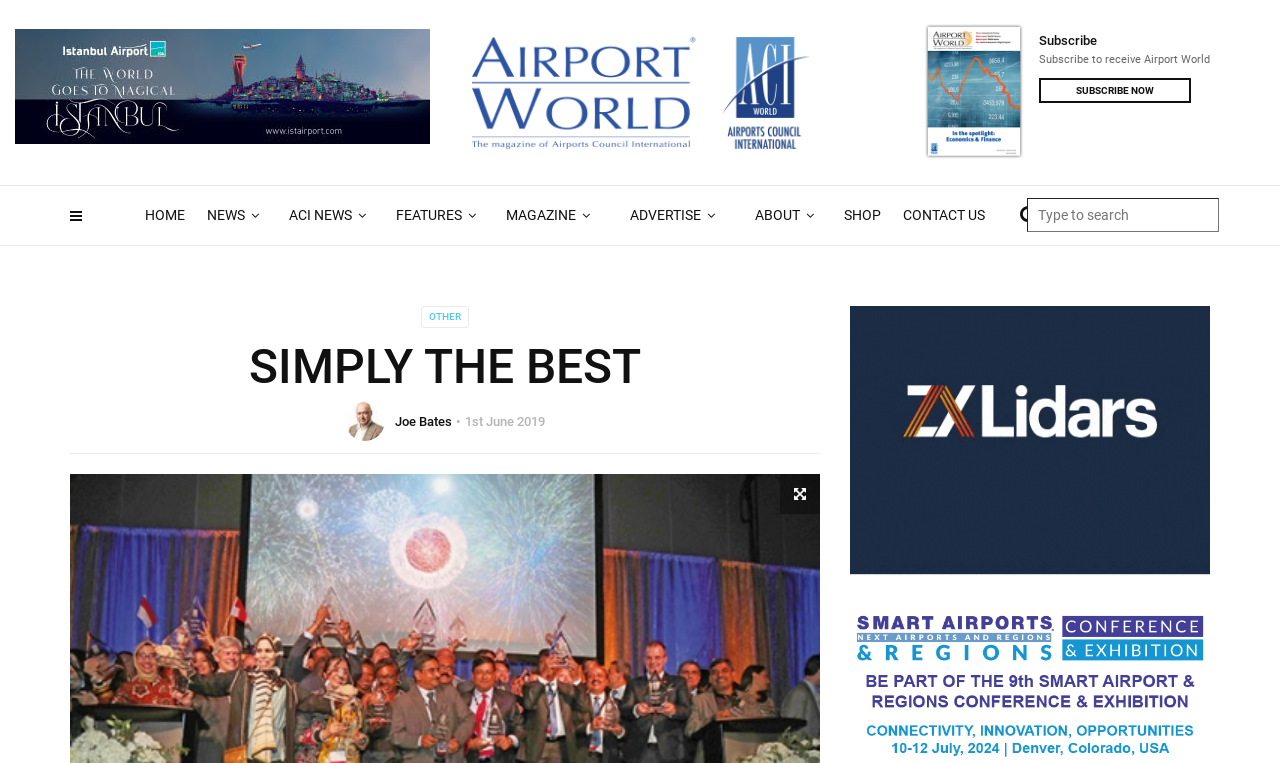Provide the bounding box coordinates in the format (top-left x, top-left y, bottom-right x, bottom-right y). All values are floating point numbers between 0 and 1. Determine the bounding box coordinate of the UI element described as: Culture & Life

None